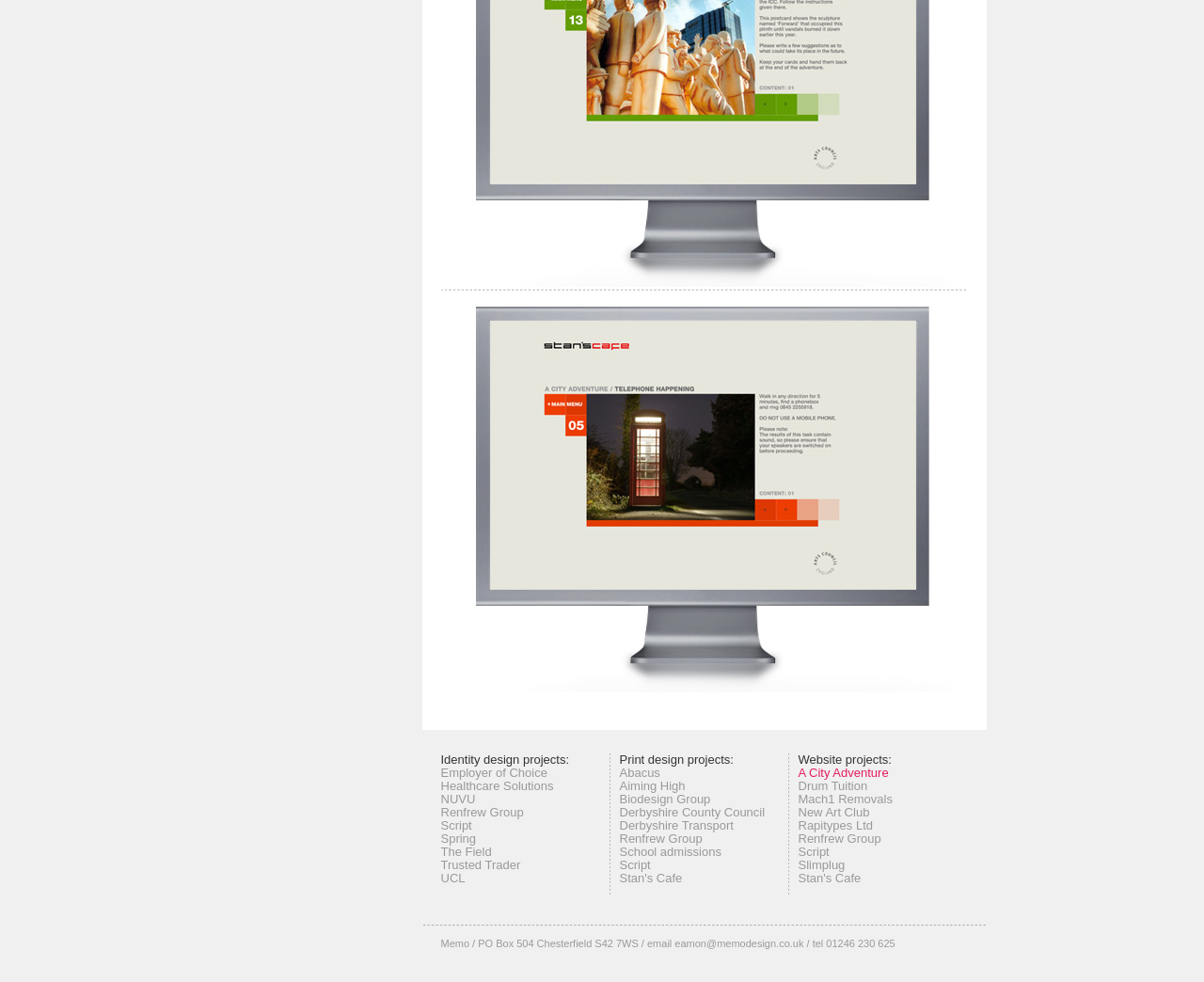What type of design projects are listed on this webpage? Analyze the screenshot and reply with just one word or a short phrase.

Identity, Print, Website